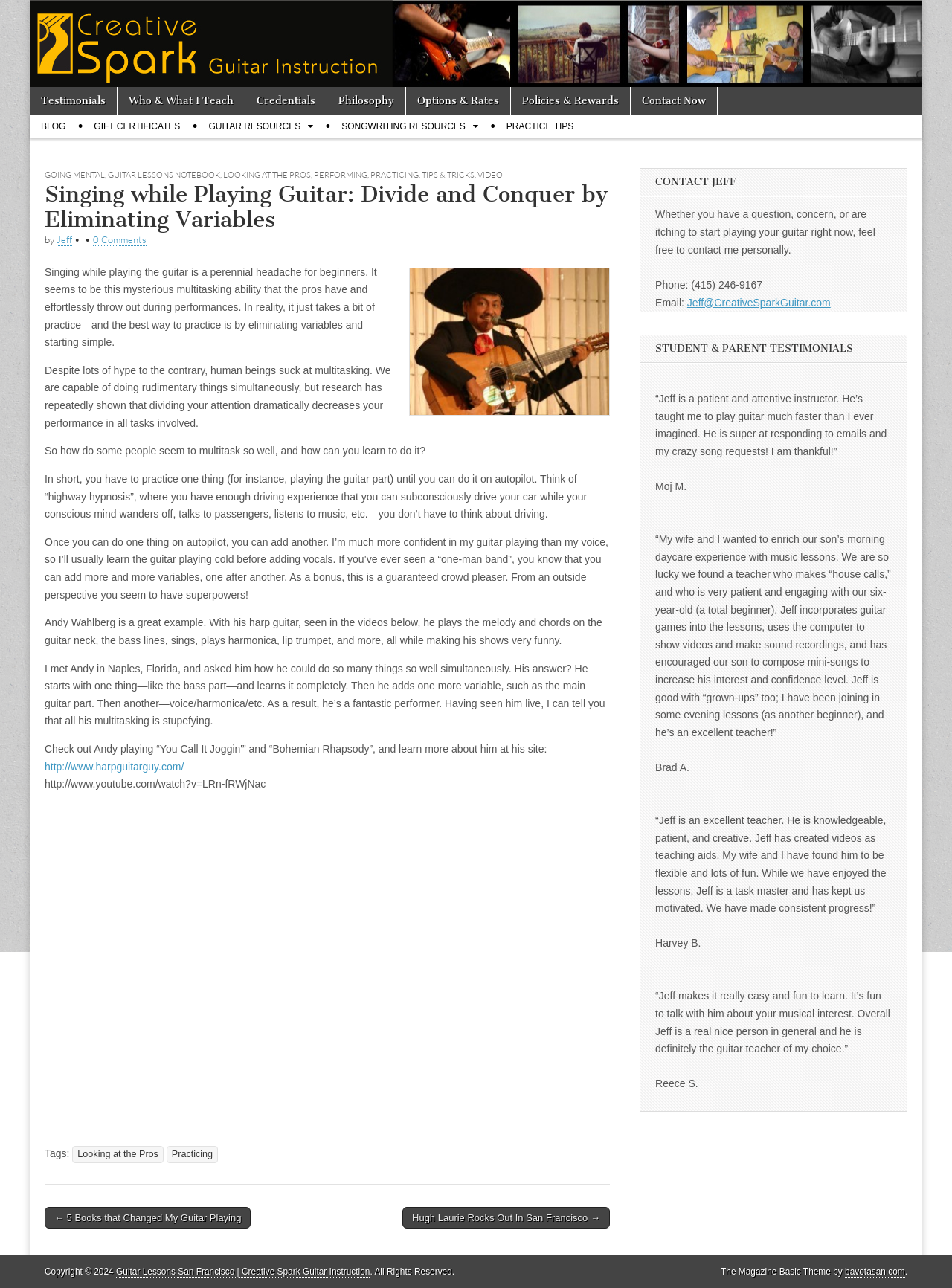Identify the bounding box coordinates of the clickable section necessary to follow the following instruction: "Click the 'Jeff@CreativeSparkGuitar.com' email link". The coordinates should be presented as four float numbers from 0 to 1, i.e., [left, top, right, bottom].

[0.722, 0.23, 0.872, 0.239]